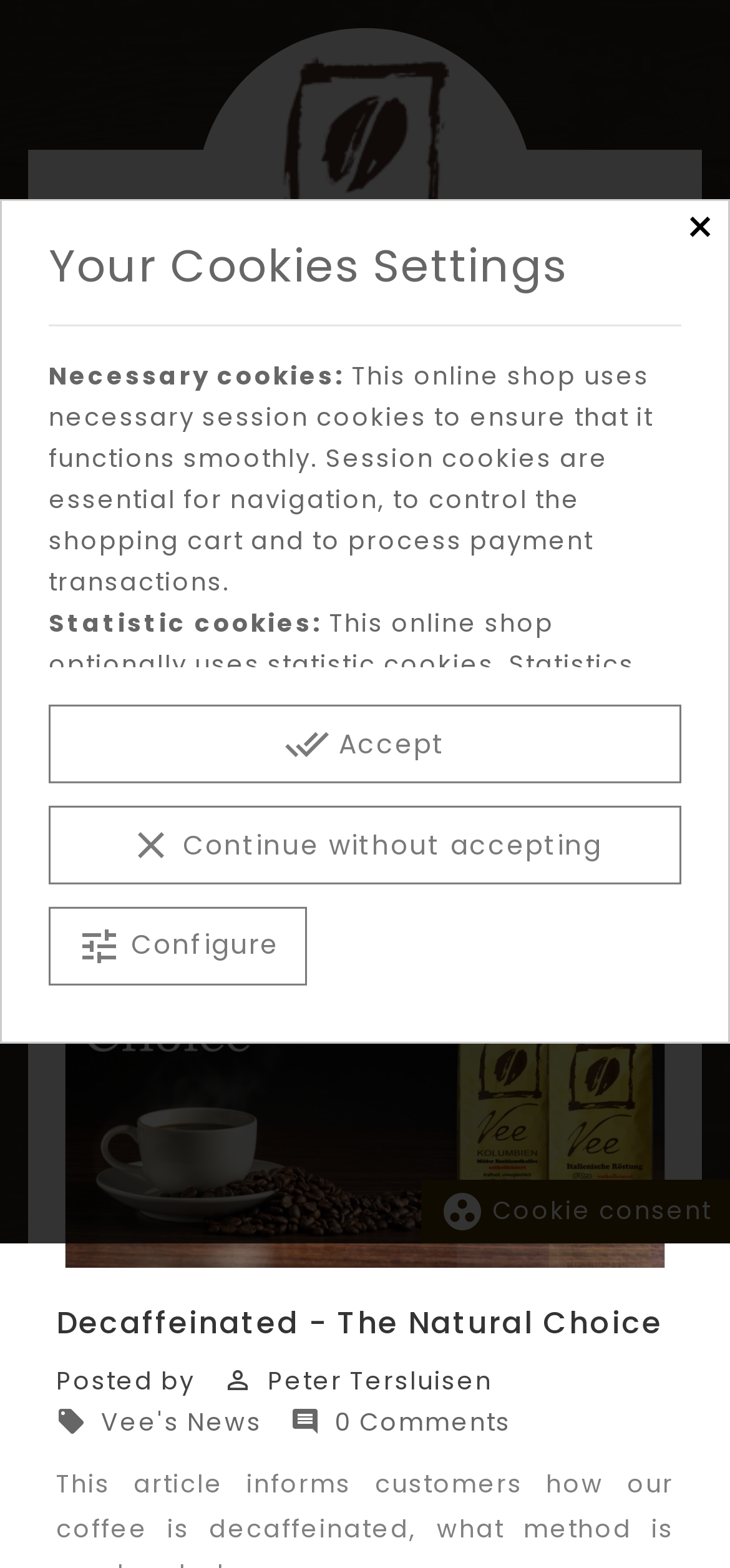Please identify the bounding box coordinates of the area I need to click to accomplish the following instruction: "View the Decaffeinated - The Natural Choice article".

[0.077, 0.668, 0.923, 0.691]